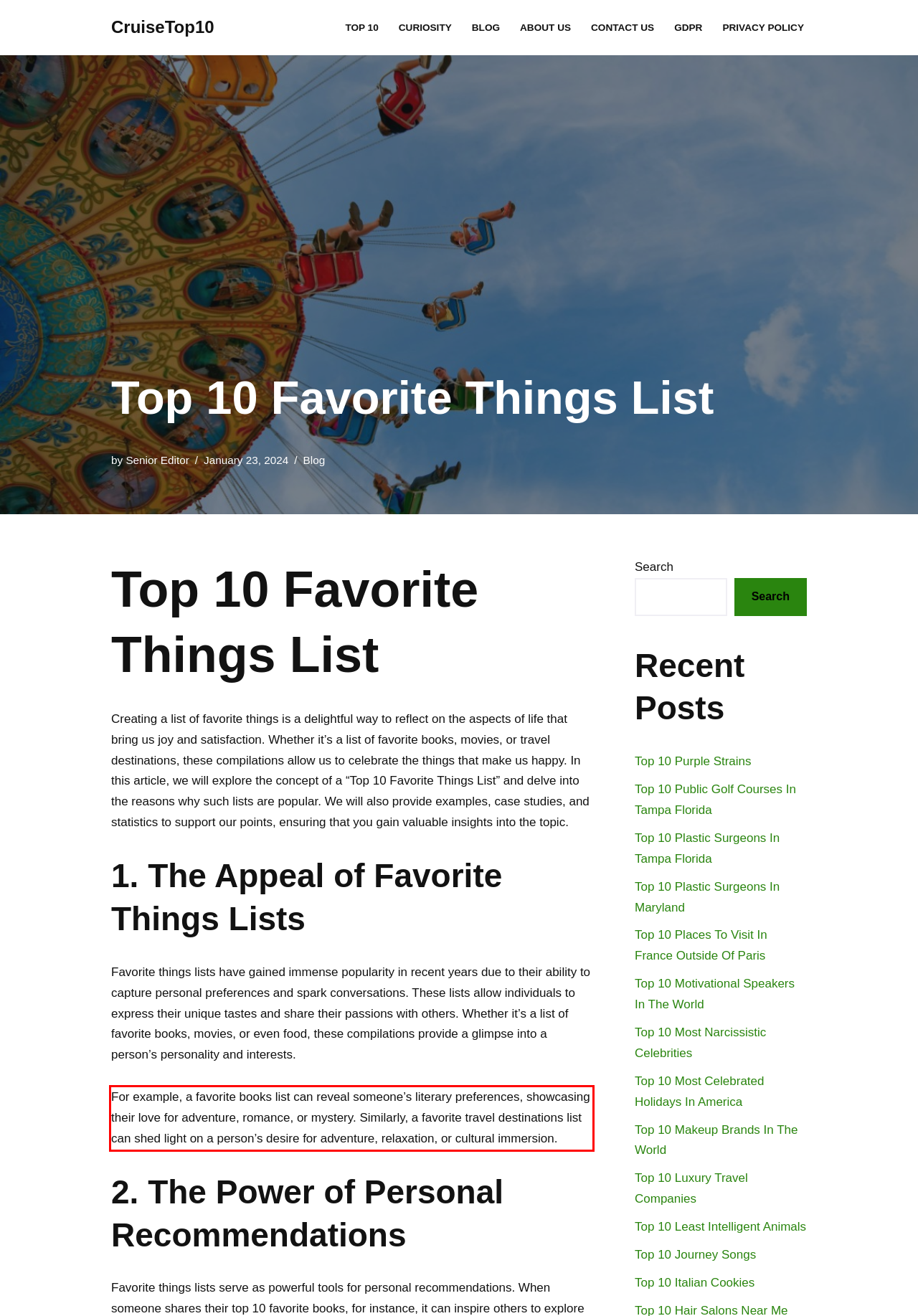You are provided with a screenshot of a webpage featuring a red rectangle bounding box. Extract the text content within this red bounding box using OCR.

For example, a favorite books list can reveal someone’s literary preferences, showcasing their love for adventure, romance, or mystery. Similarly, a favorite travel destinations list can shed light on a person’s desire for adventure, relaxation, or cultural immersion.